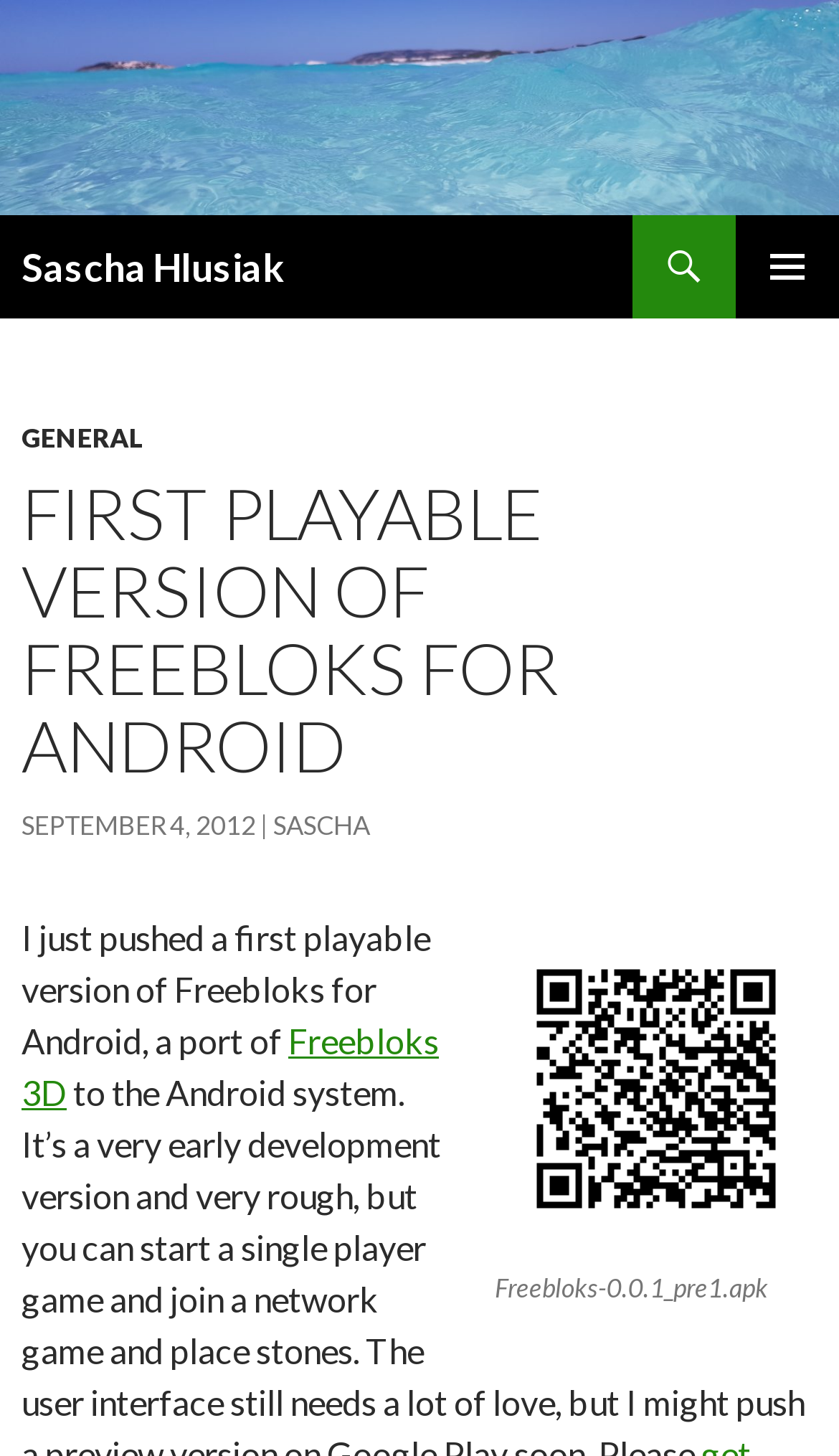Identify the bounding box coordinates for the UI element described as: "Sascha". The coordinates should be provided as four floats between 0 and 1: [left, top, right, bottom].

[0.326, 0.556, 0.441, 0.578]